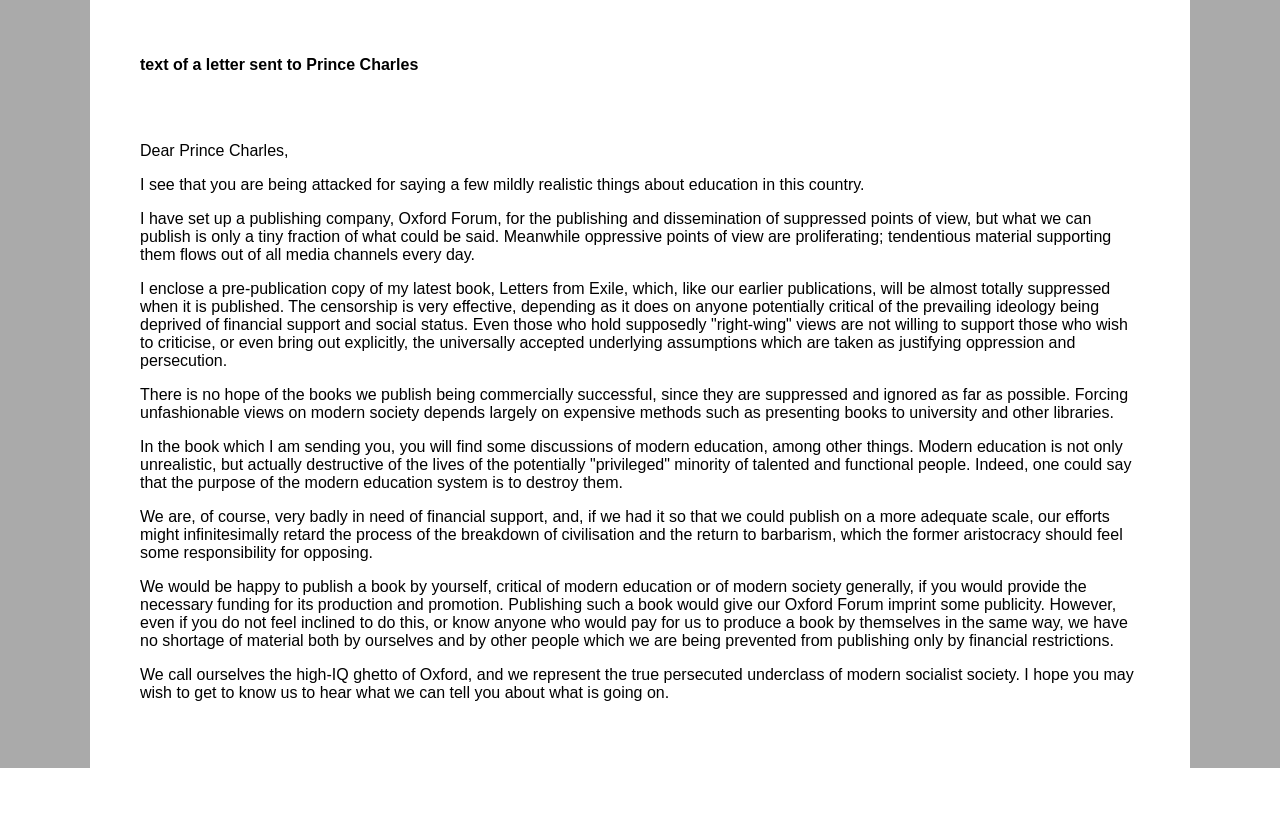Answer the question in one word or a short phrase:
What is the purpose of modern education according to the author?

Destructive